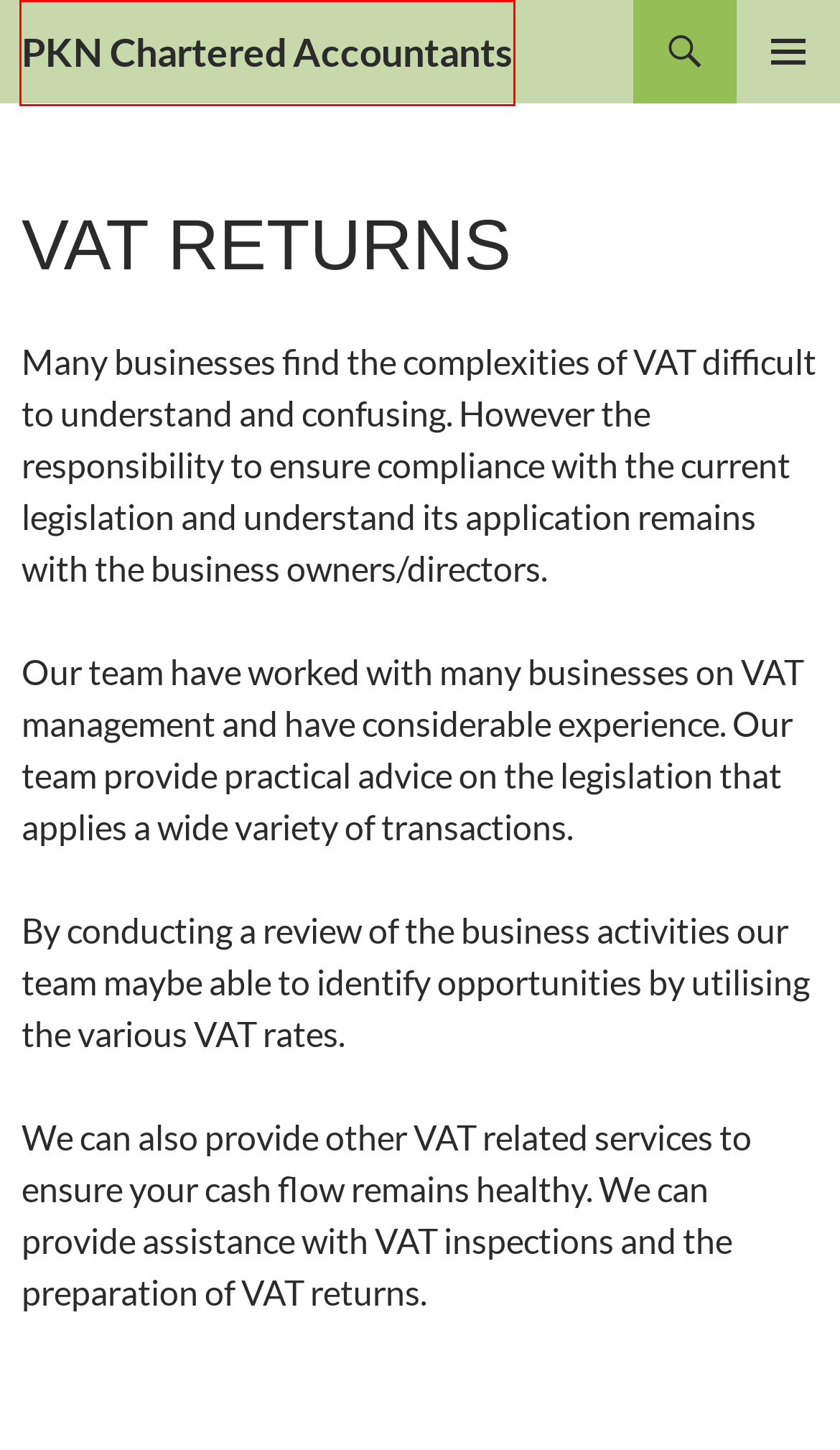Review the screenshot of a webpage that includes a red bounding box. Choose the webpage description that best matches the new webpage displayed after clicking the element within the bounding box. Here are the candidates:
A. Annual & Management Accounts | PKN Chartered Accountants
B. General Terms and Conditions | PKN Chartered Accountants
C. Data Protection | PKN Chartered Accountants
D. Website Privacy Policy | PKN Chartered Accountants
E. Company Profile | PKN Chartered Accountants
F. Business Start-up | PKN Chartered Accountants
G. Contact Us | PKN Chartered Accountants
H. Home | PKN Chartered Accountants

H